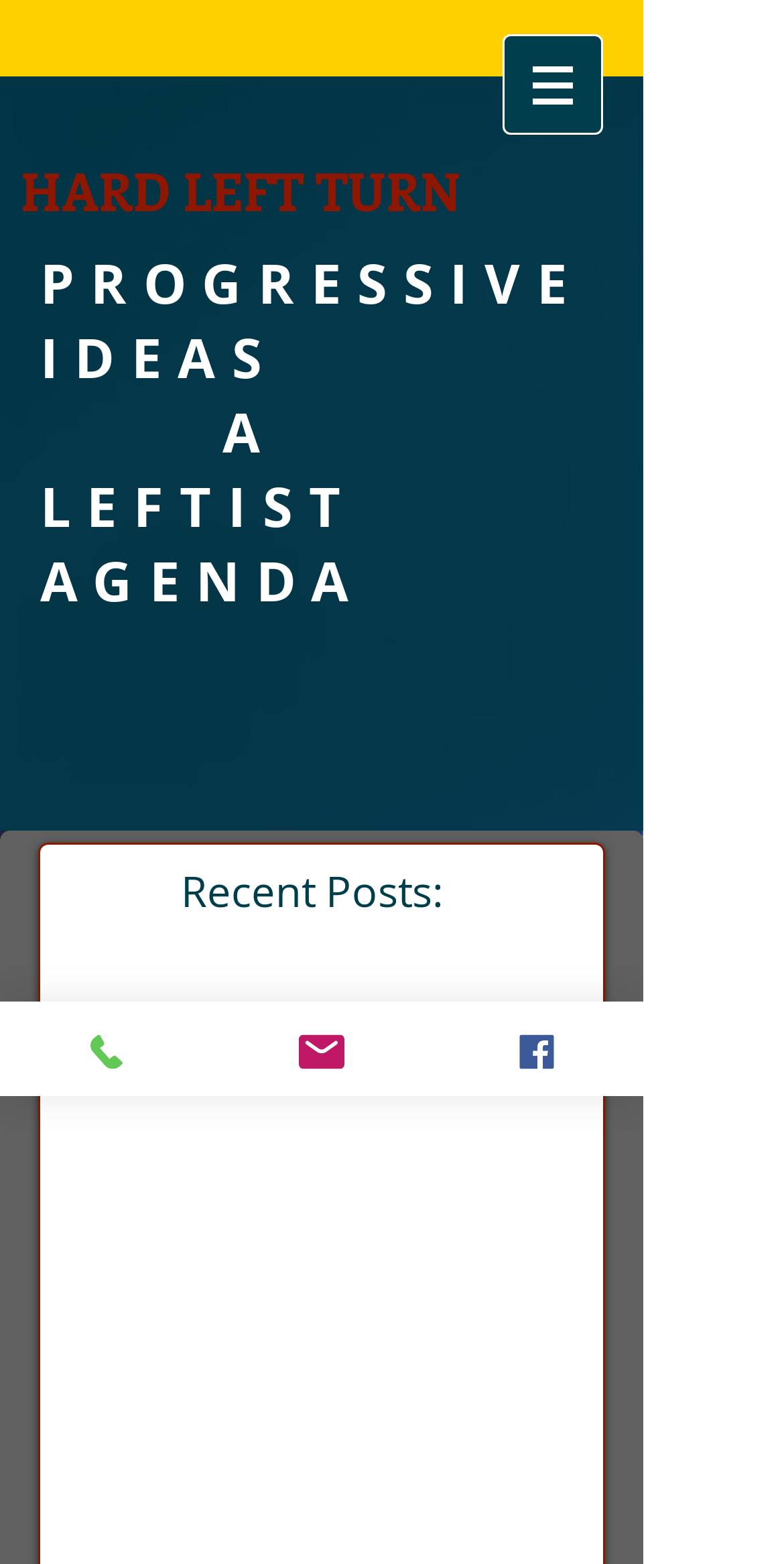How many social media links are there?
Refer to the screenshot and answer in one word or phrase.

1